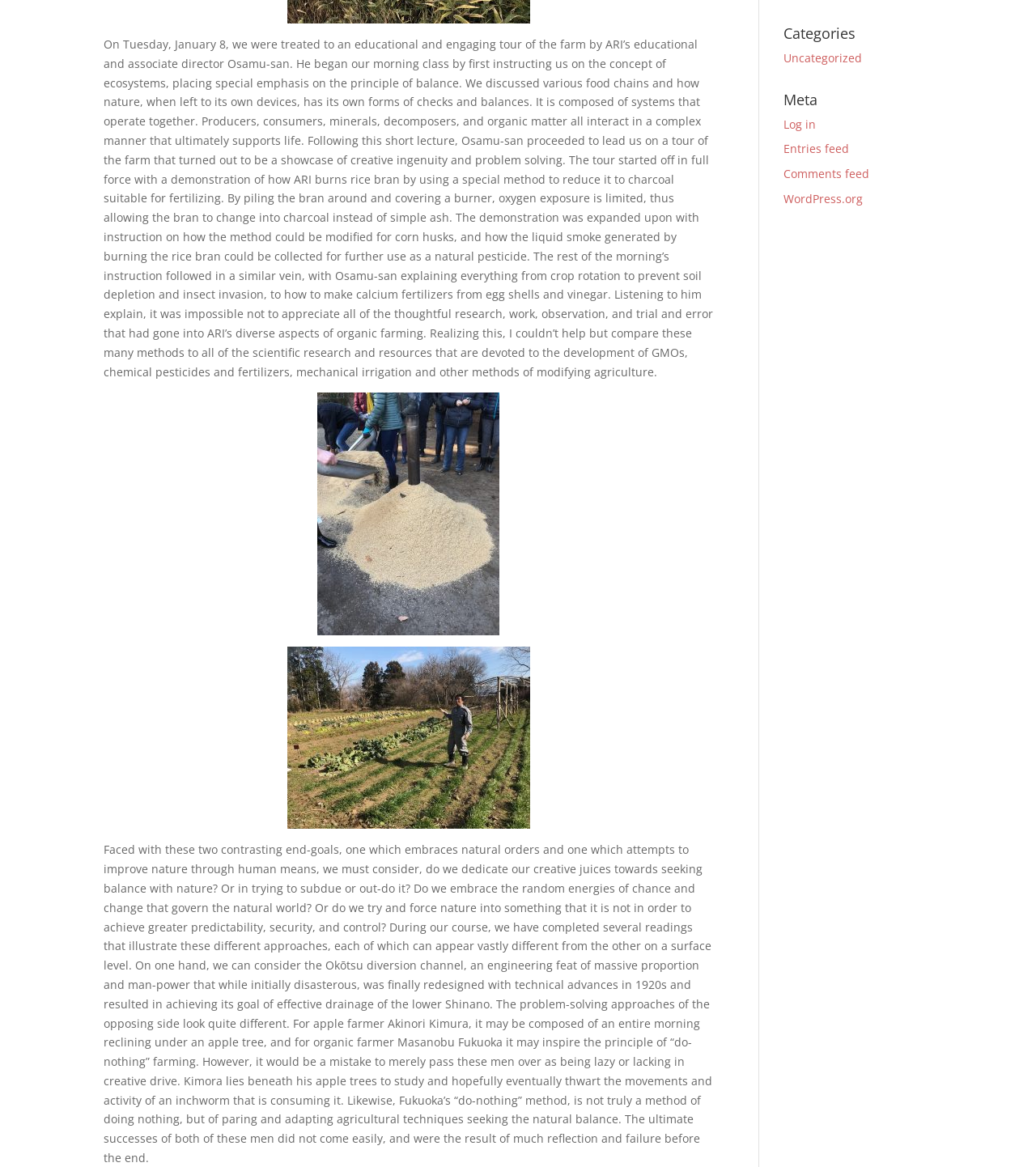Using the format (top-left x, top-left y, bottom-right x, bottom-right y), and given the element description, identify the bounding box coordinates within the screenshot: WordPress.org

[0.756, 0.164, 0.833, 0.177]